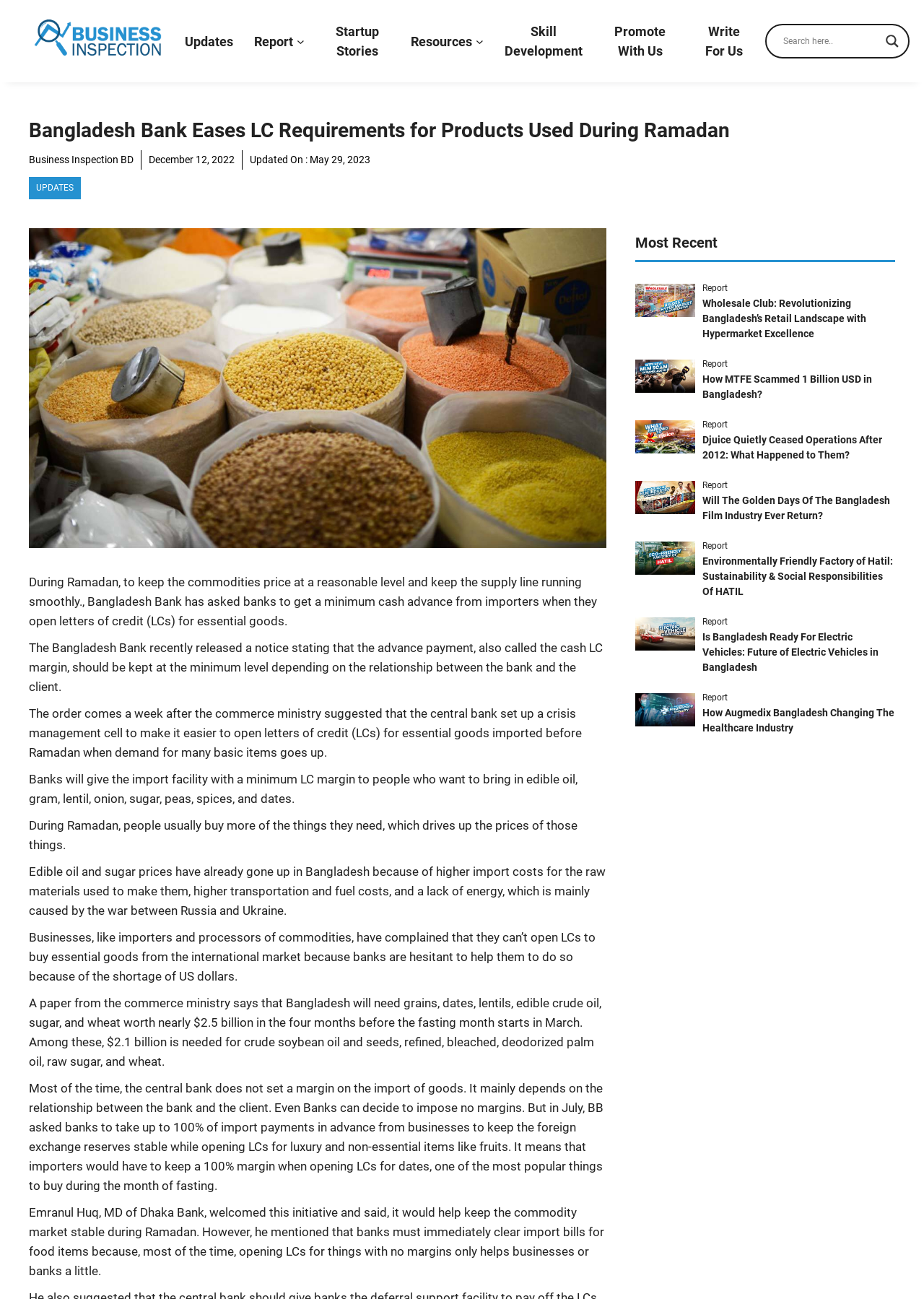Please respond to the question with a concise word or phrase:
What is the purpose of the Bangladesh Bank's new policy?

To keep prices stable